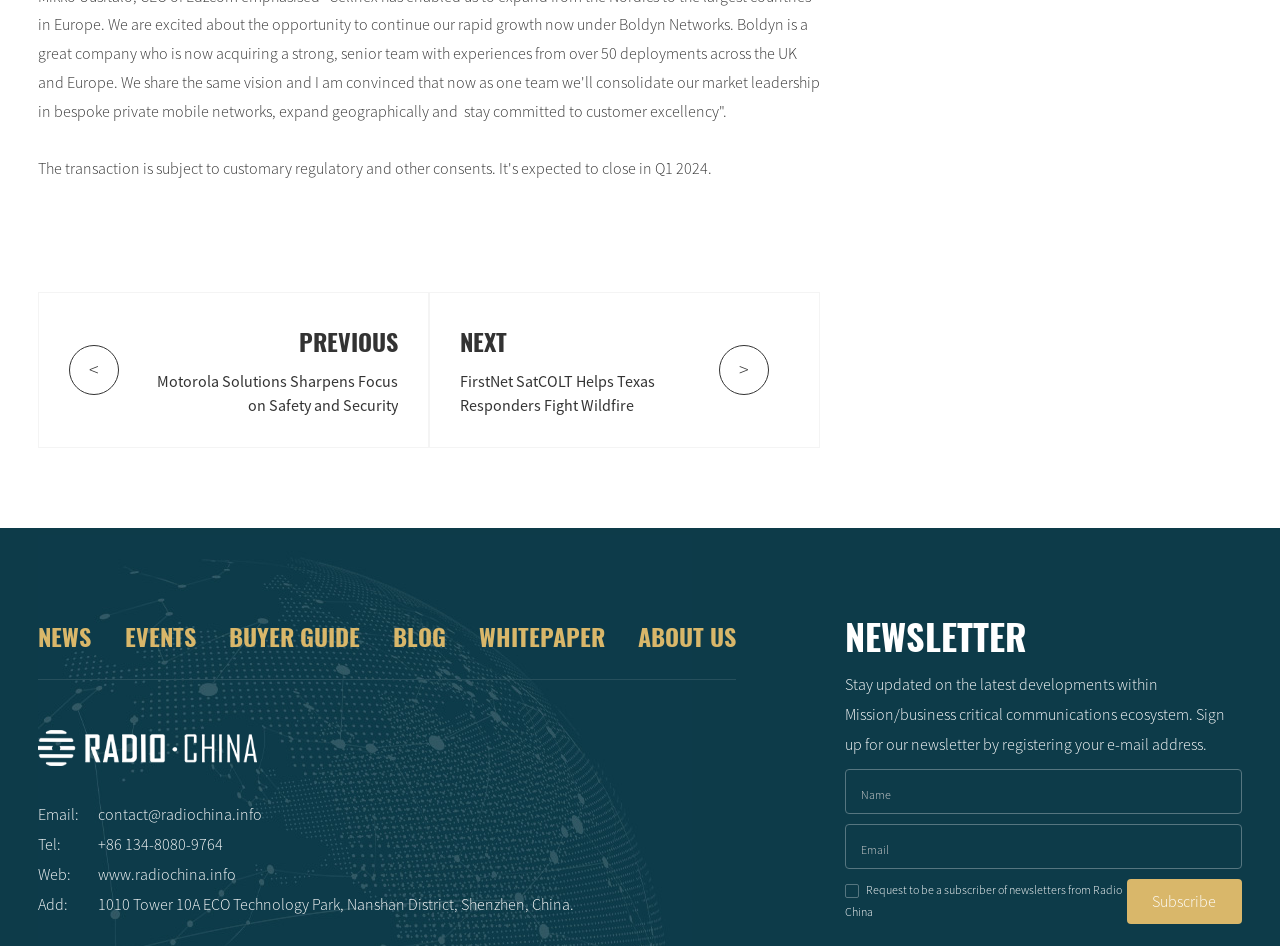Determine the bounding box coordinates of the region to click in order to accomplish the following instruction: "Go to the 'BLOG' page". Provide the coordinates as four float numbers between 0 and 1, specifically [left, top, right, bottom].

[0.307, 0.653, 0.348, 0.691]